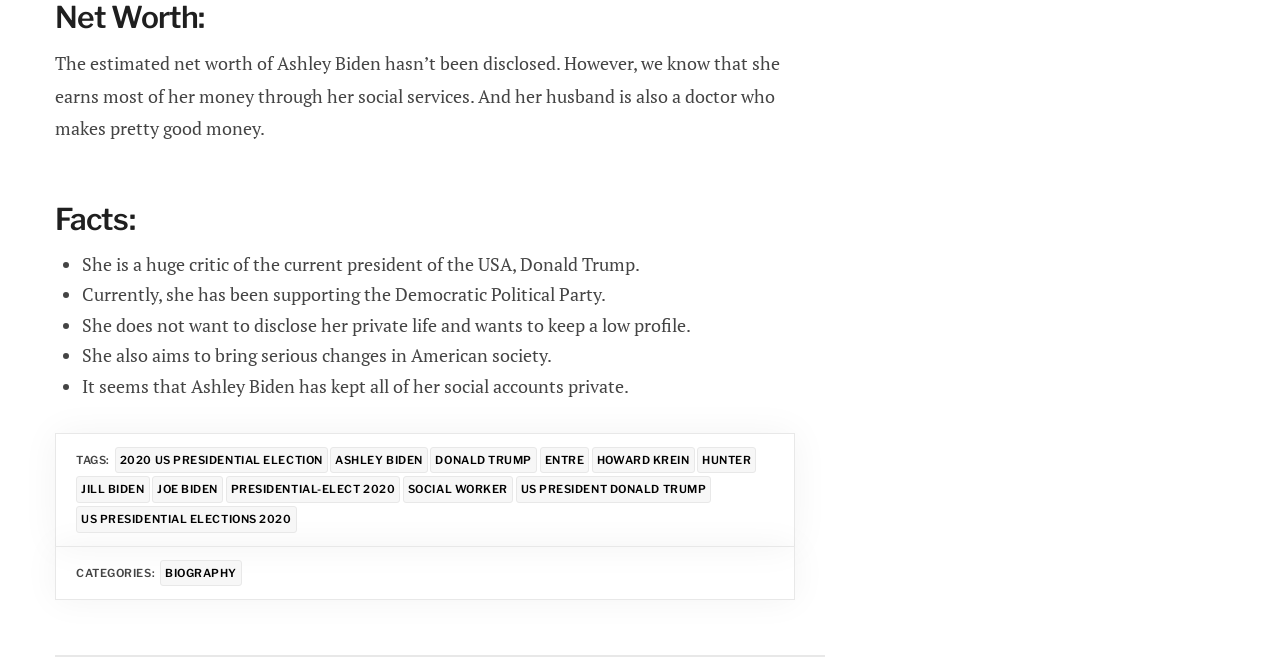Predict the bounding box for the UI component with the following description: "Biography".

[0.125, 0.835, 0.189, 0.875]